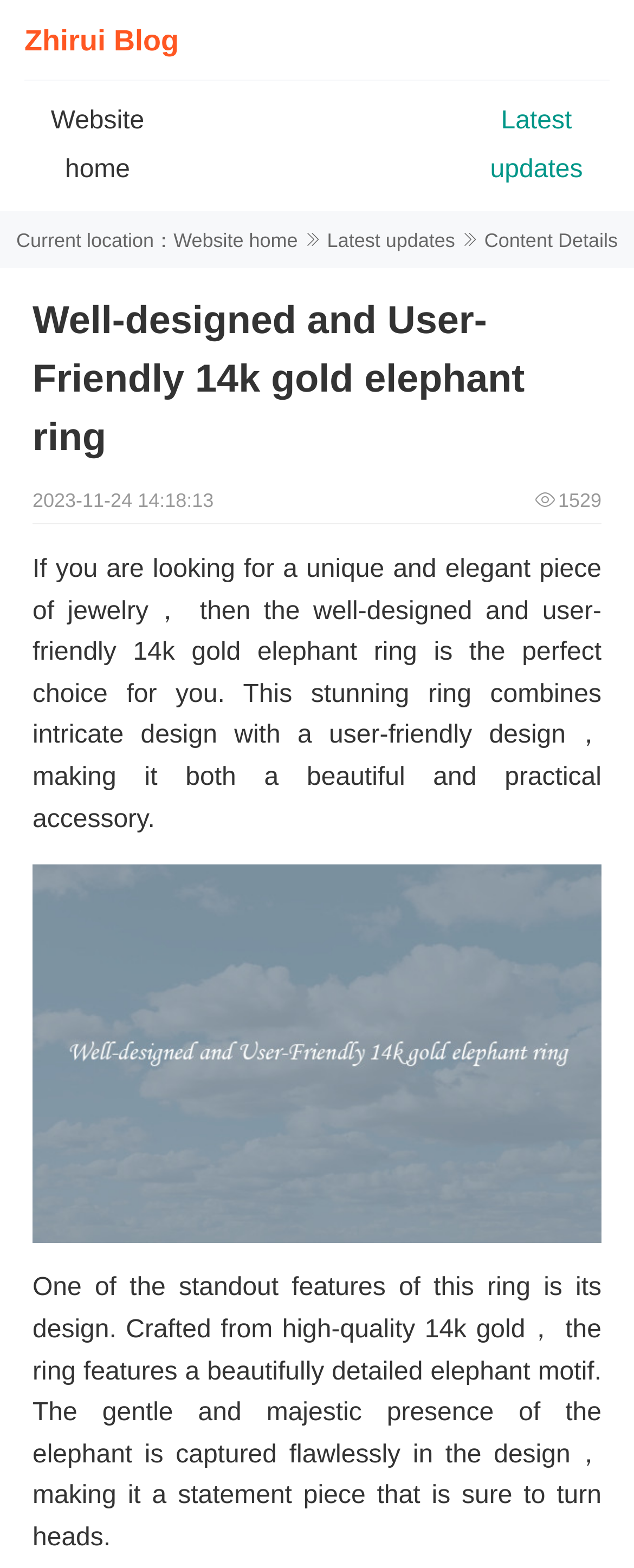What is the main feature of the elephant ring?
Look at the image and respond with a one-word or short phrase answer.

Elephant motif